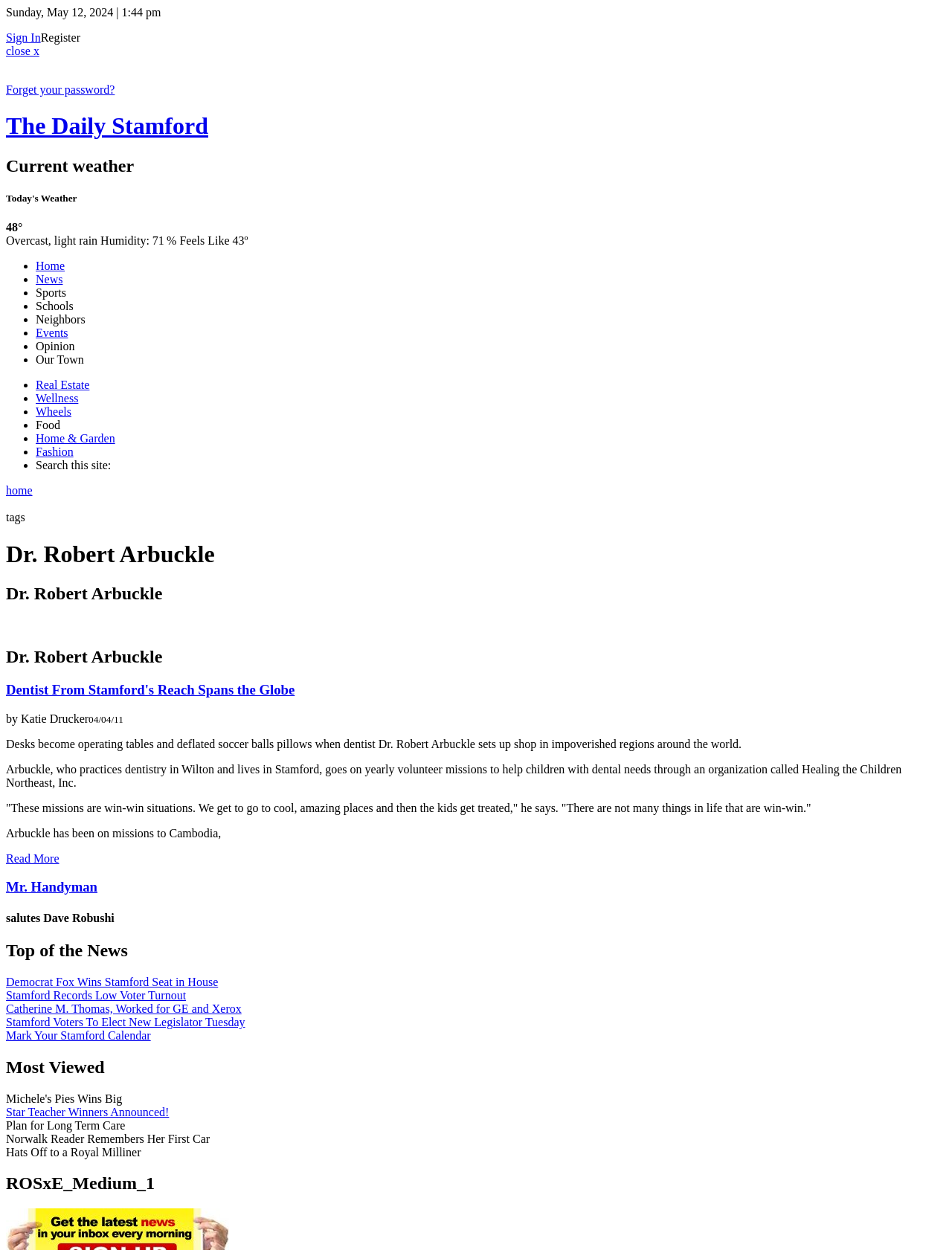Who is the author of the article 'Dentist From Stamford's Reach Spans the Globe'?
Using the information from the image, answer the question thoroughly.

I found the author's name 'Katie Drucker' below the title of the article 'Dentist From Stamford's Reach Spans the Globe' which is located in the main content area of the webpage.